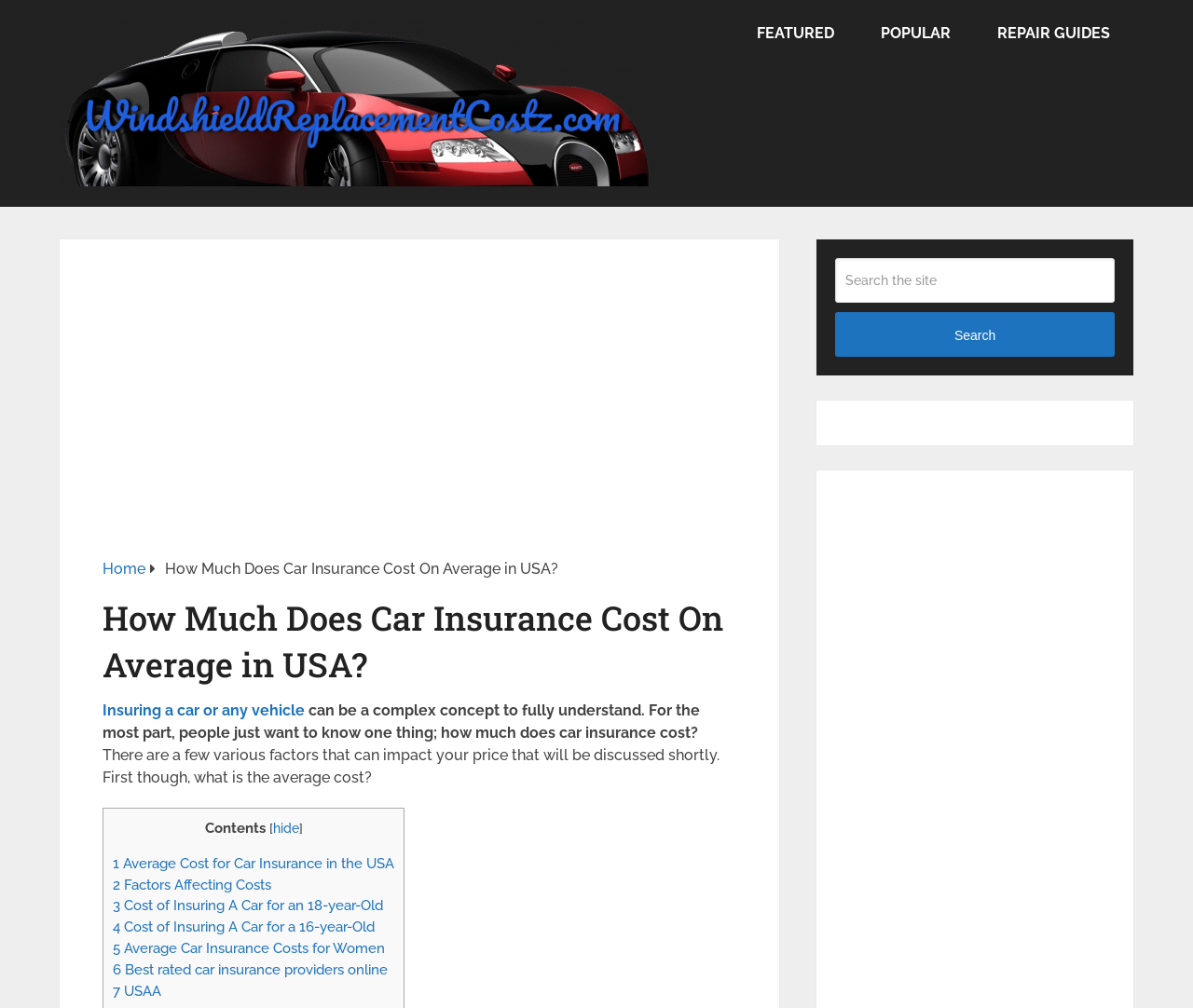Offer a detailed account of what is visible on the webpage.

The webpage appears to be an article about car insurance costs, with a focus on the average cost in the USA. At the top of the page, there is a heading that reads "Windshieldreplacementcostz" with a corresponding image and link. Below this, there are three links labeled "FEATURED", "POPULAR", and "REPAIR GUIDES" that are aligned horizontally across the top of the page.

To the right of these links, there is an advertisement iframe. Below the advertisement, there is a link to the "Home" page, followed by a heading that reads "How Much Does Car Insurance Cost On Average in USA?" This heading is repeated as a static text element below.

The main content of the article begins with a paragraph of text that explains how insuring a car can be a complex concept, but people mainly want to know the cost. This is followed by another paragraph that mentions various factors that impact the price of car insurance.

Below these paragraphs, there is a table of contents with links to different sections of the article, including "Average Cost for Car Insurance in the USA", "Factors Affecting Costs", and "Best rated car insurance providers online". There are also links to specific sections about the cost of insuring a car for 18-year-olds and 16-year-olds, as well as average car insurance costs for women.

In the bottom right corner of the page, there is a search box with a "Search" button, allowing users to search the site. Overall, the page has a simple layout with a focus on providing information about car insurance costs.